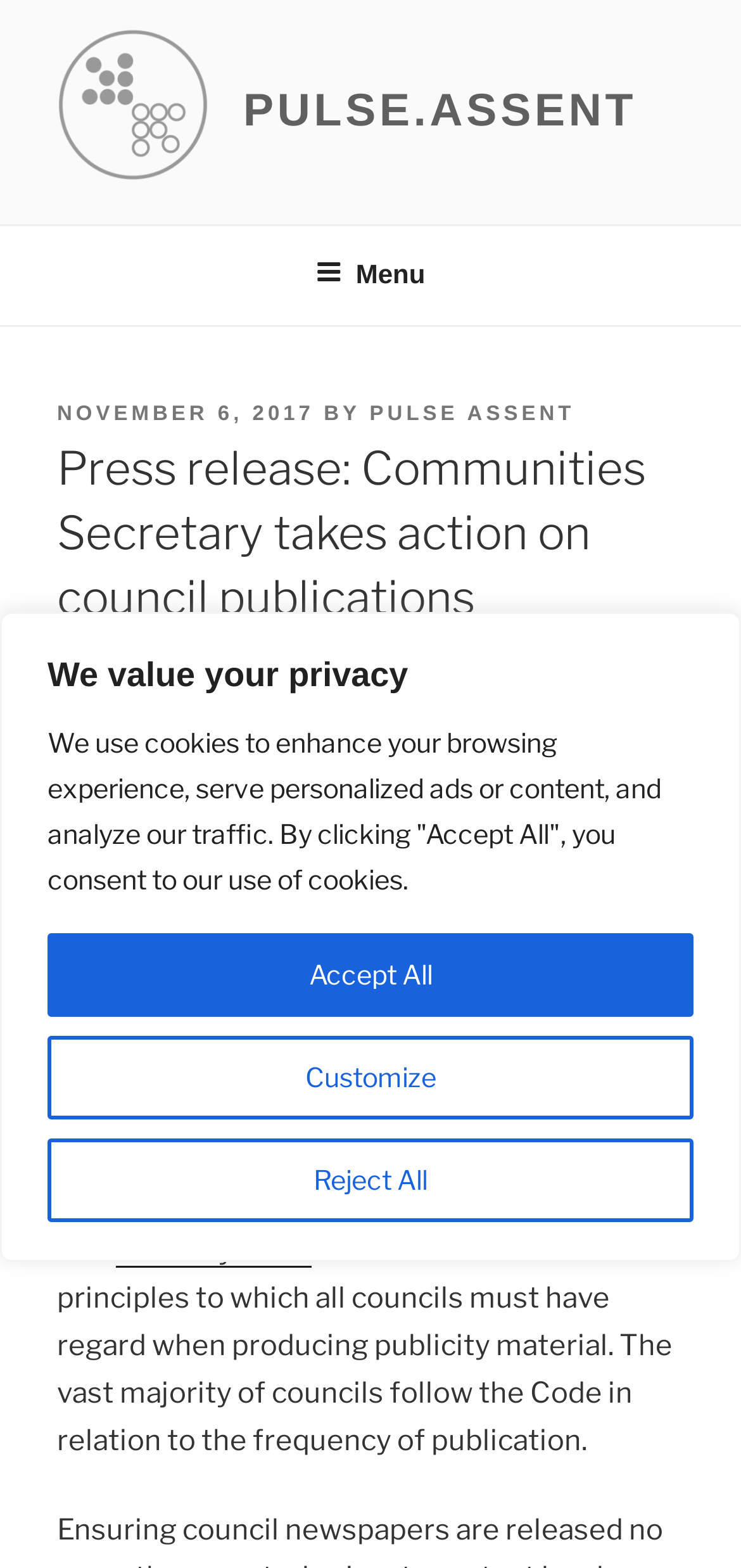Give a short answer using one word or phrase for the question:
What is the recommended frequency of publication according to the Publicity Code?

Quarterly